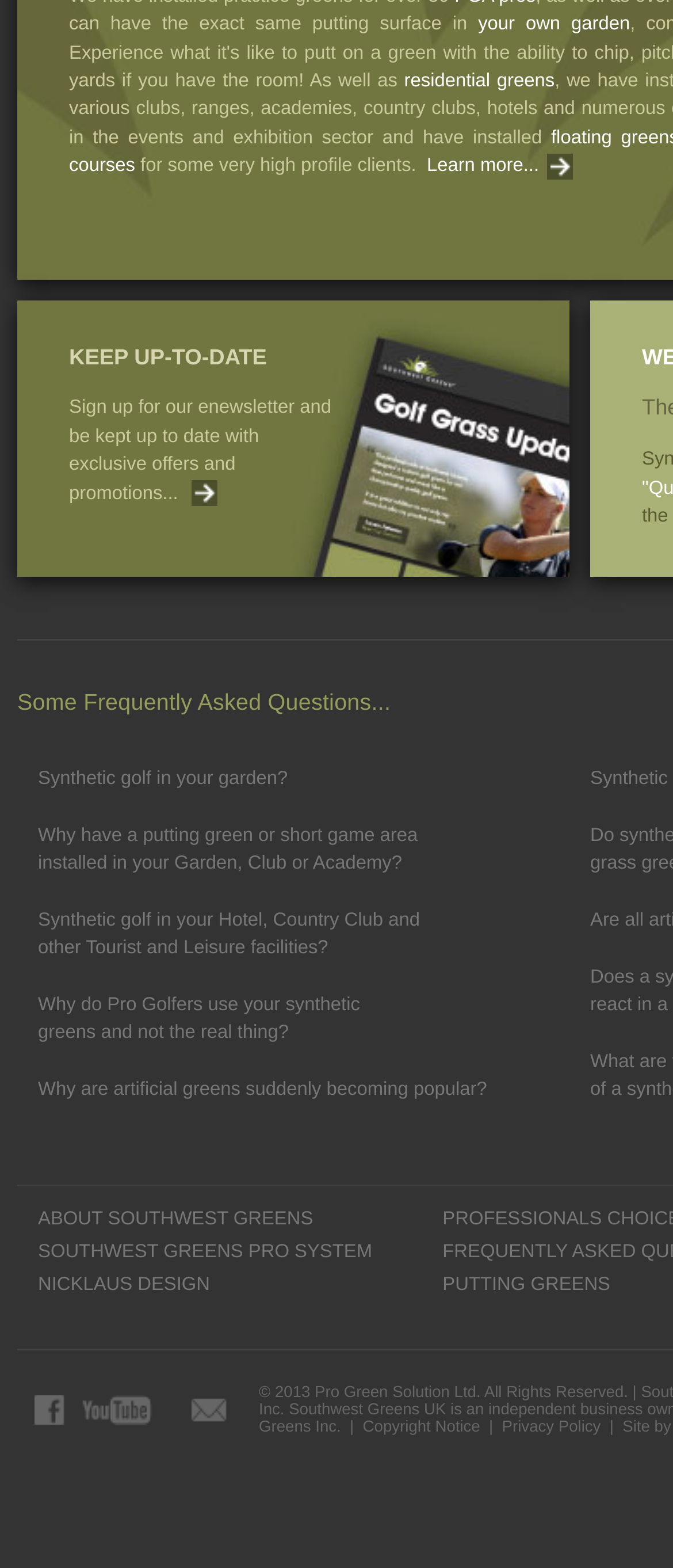What is the purpose of synthetic golf in gardens?
From the screenshot, supply a one-word or short-phrase answer.

For putting green or short game area